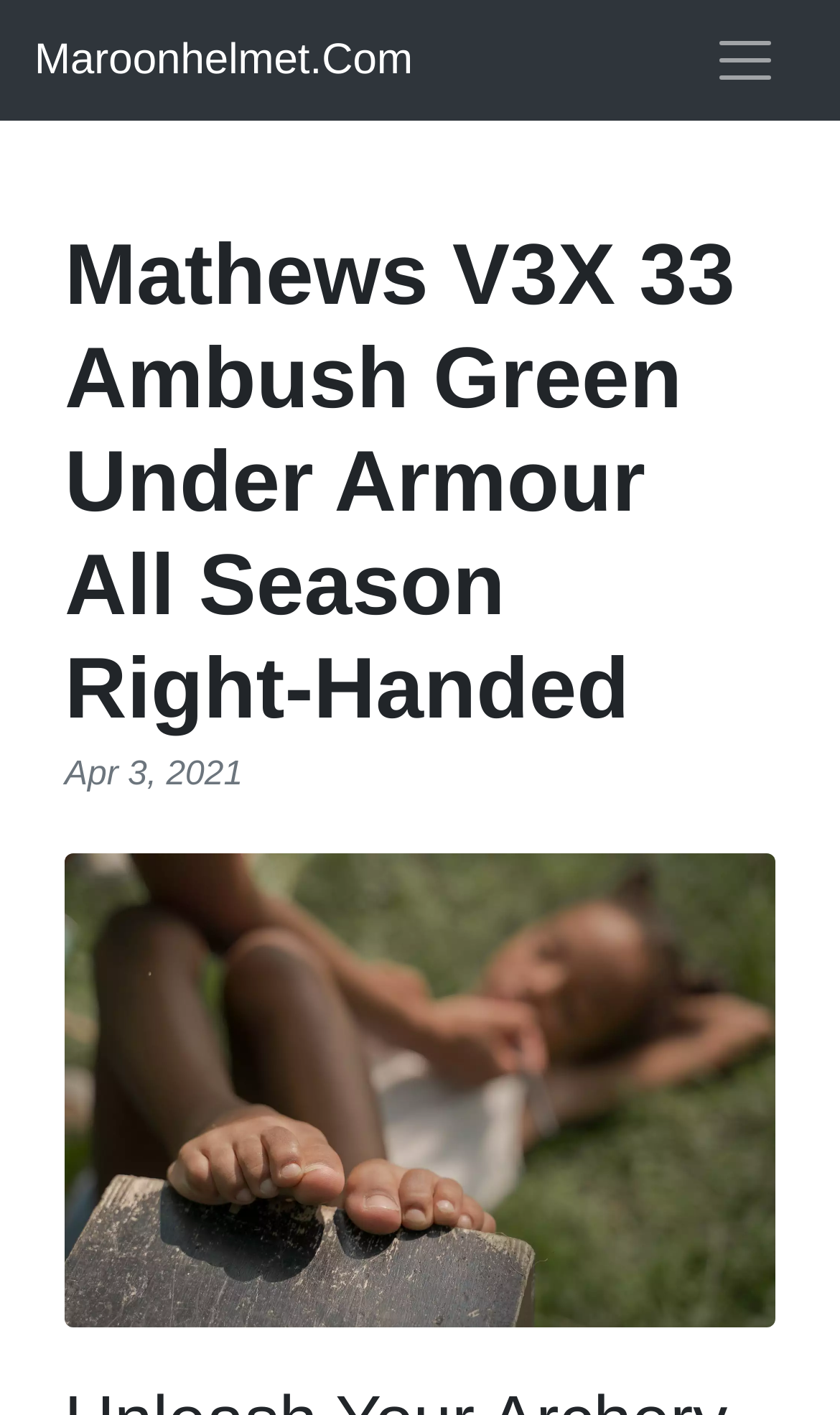Consider the image and give a detailed and elaborate answer to the question: 
What is the position of the button 'Toggle navigation'?

Based on the bounding box coordinates [0.815, 0.012, 0.959, 0.073] of the button 'Toggle navigation', I can infer that it is located at the top-right corner of the webpage.